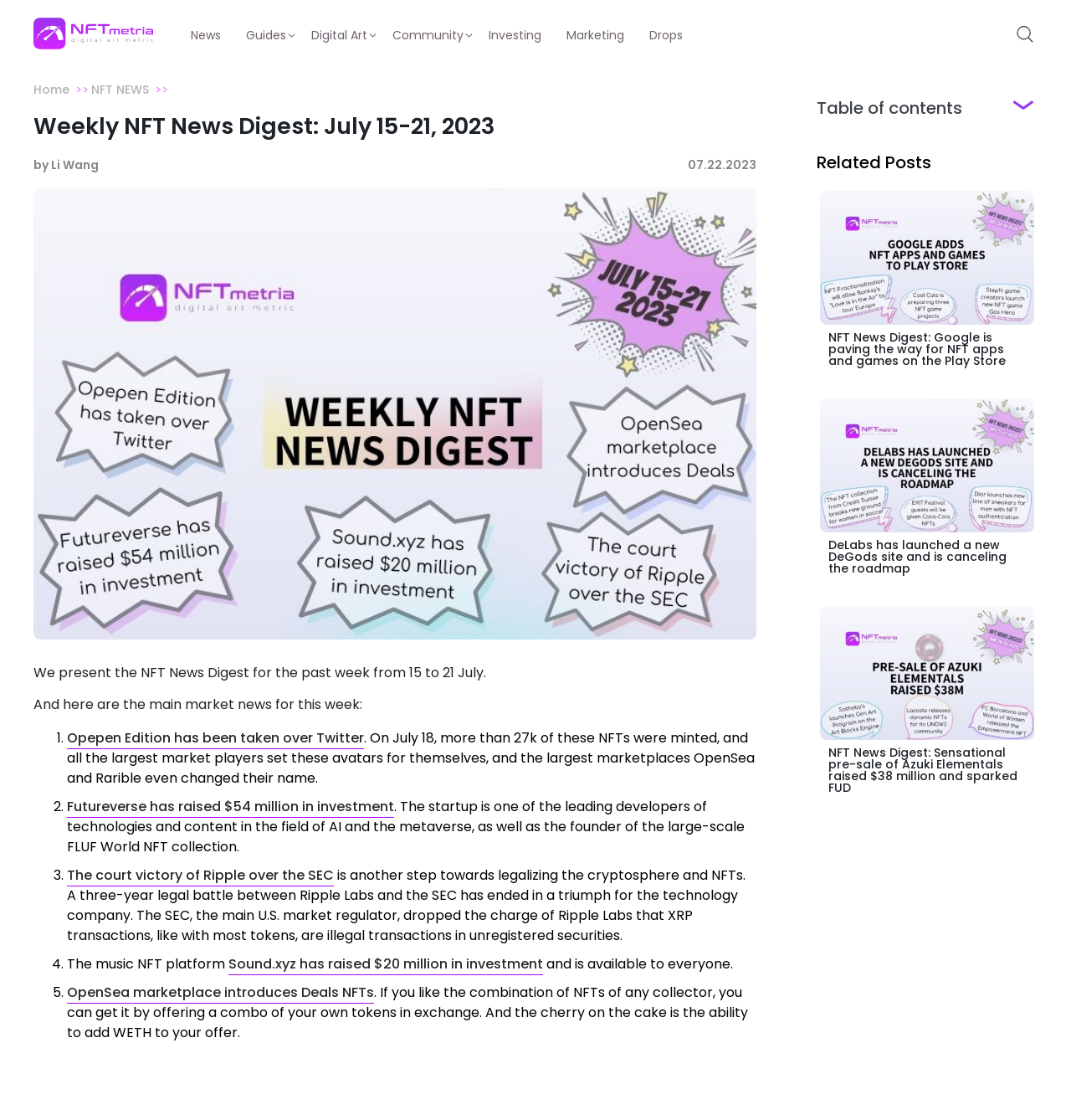What is the date of this news digest? From the image, respond with a single word or brief phrase.

07.22.2023